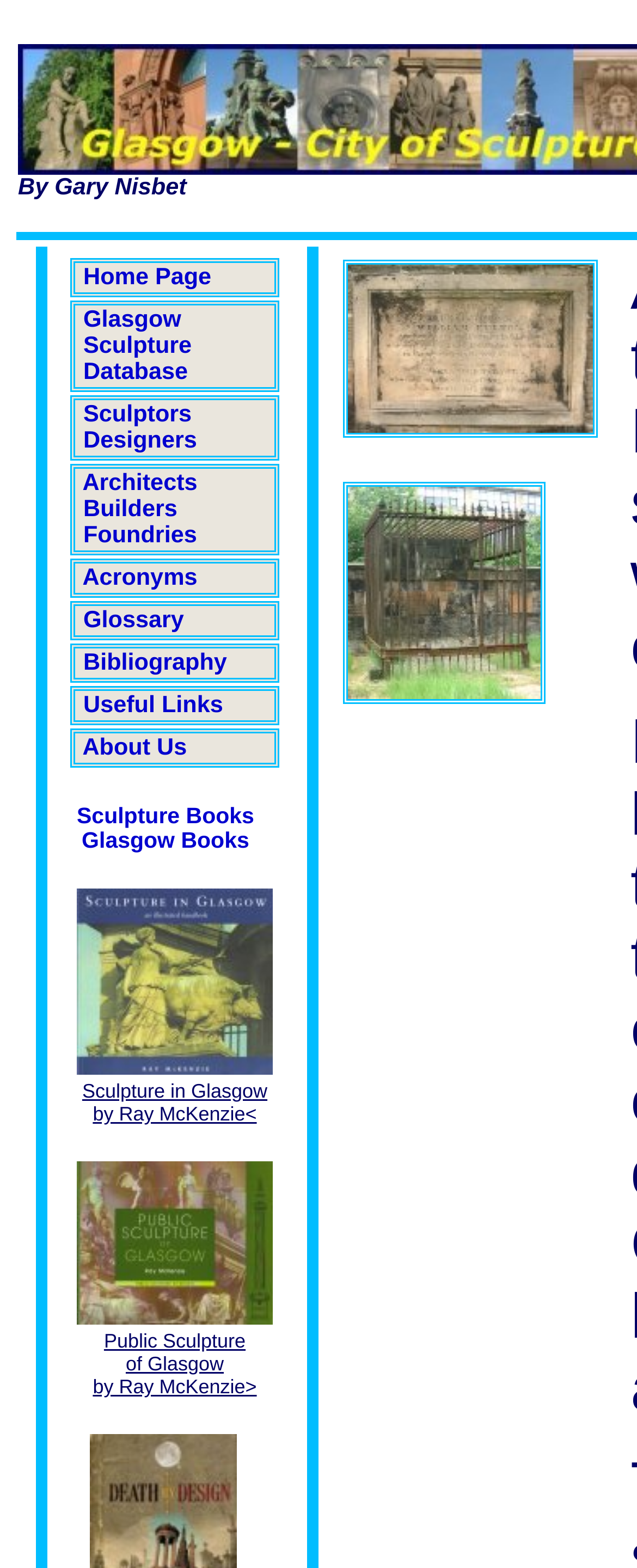Provide a brief response to the question below using one word or phrase:
What is the name of the kirkyard?

Ramshorn Kirkyard